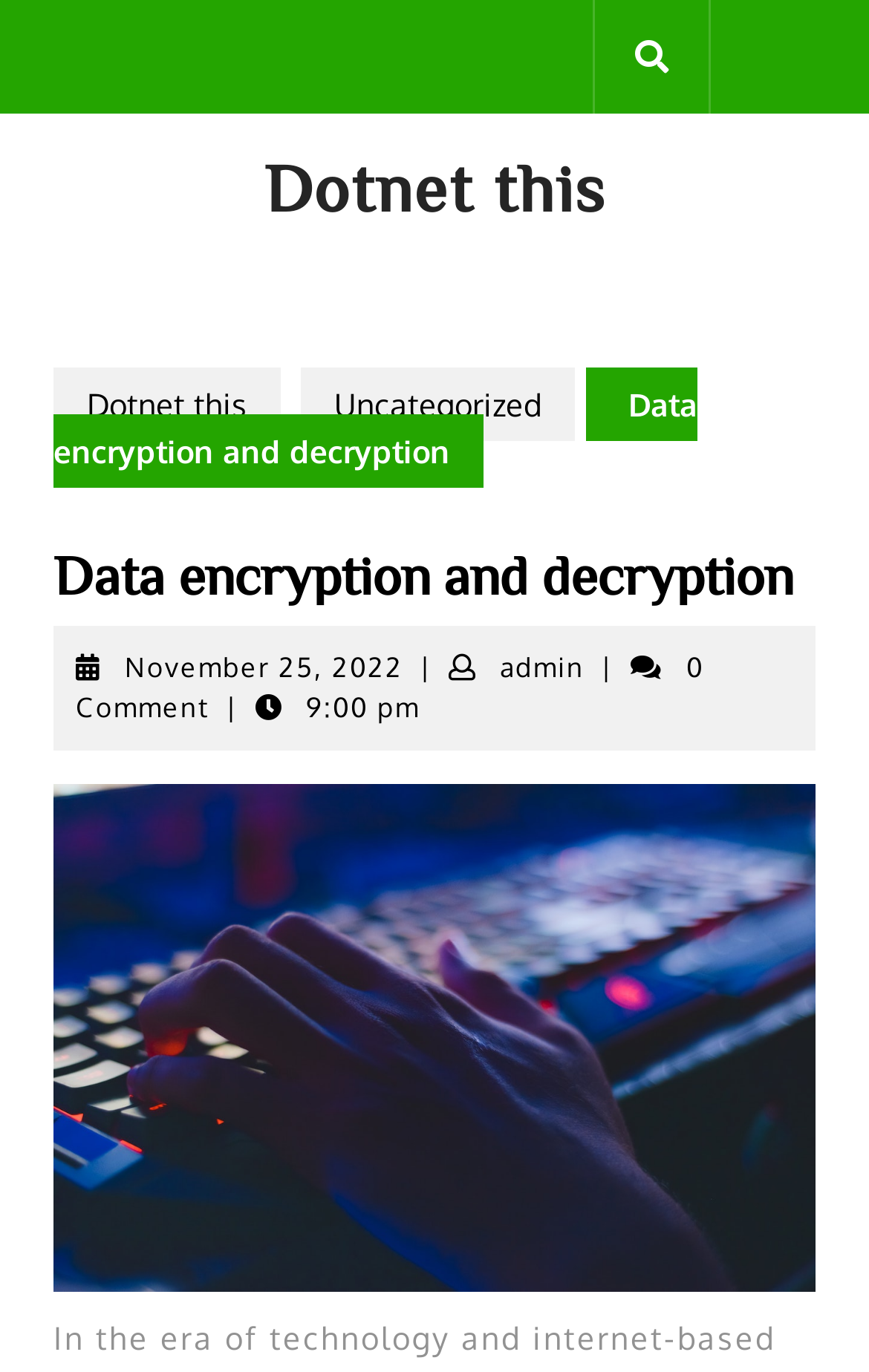What is the date of the article?
Using the visual information from the image, give a one-word or short-phrase answer.

November 25, 2022